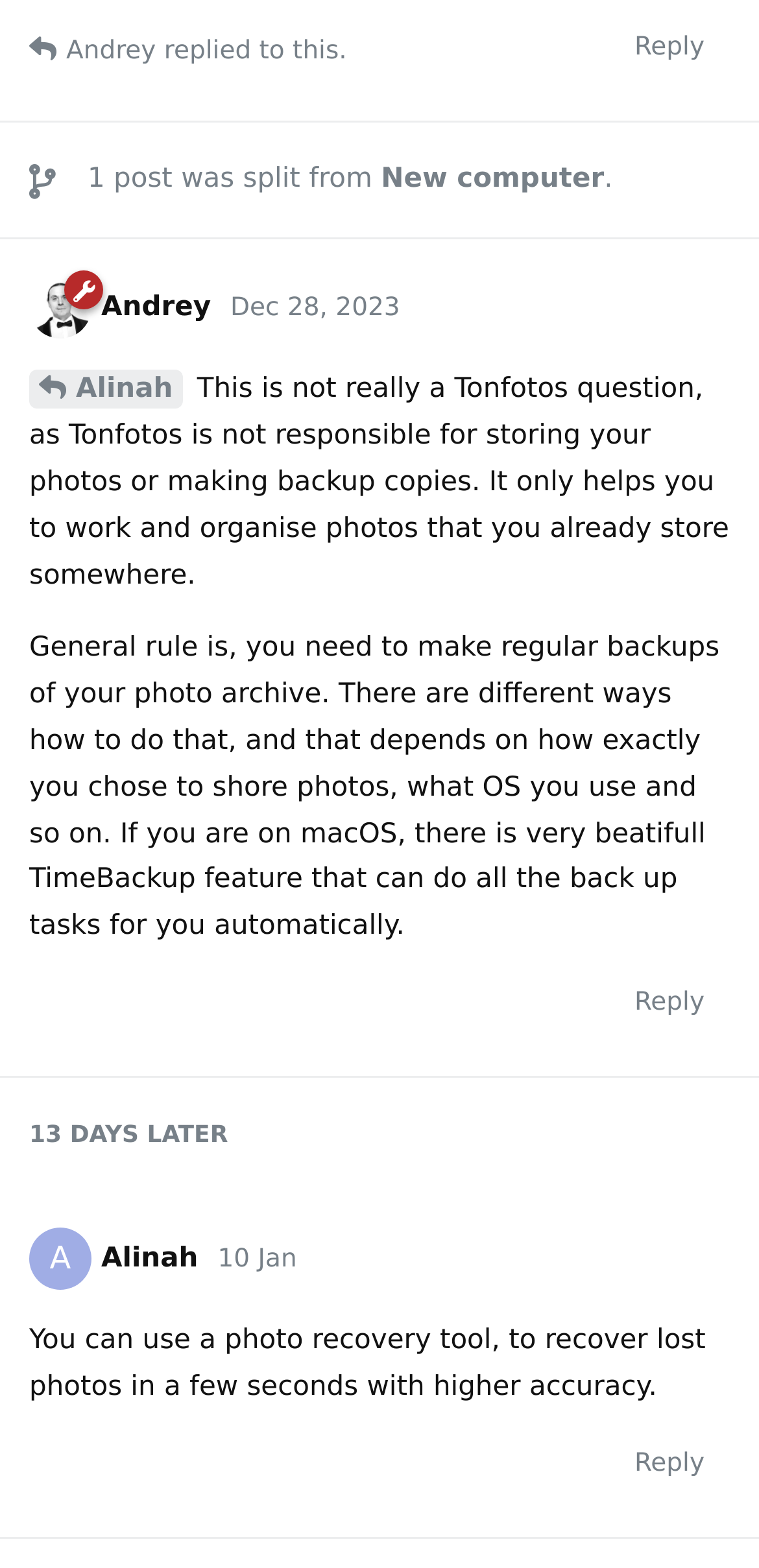Show the bounding box coordinates for the HTML element described as: "Dec 28, 2023".

[0.303, 0.188, 0.527, 0.206]